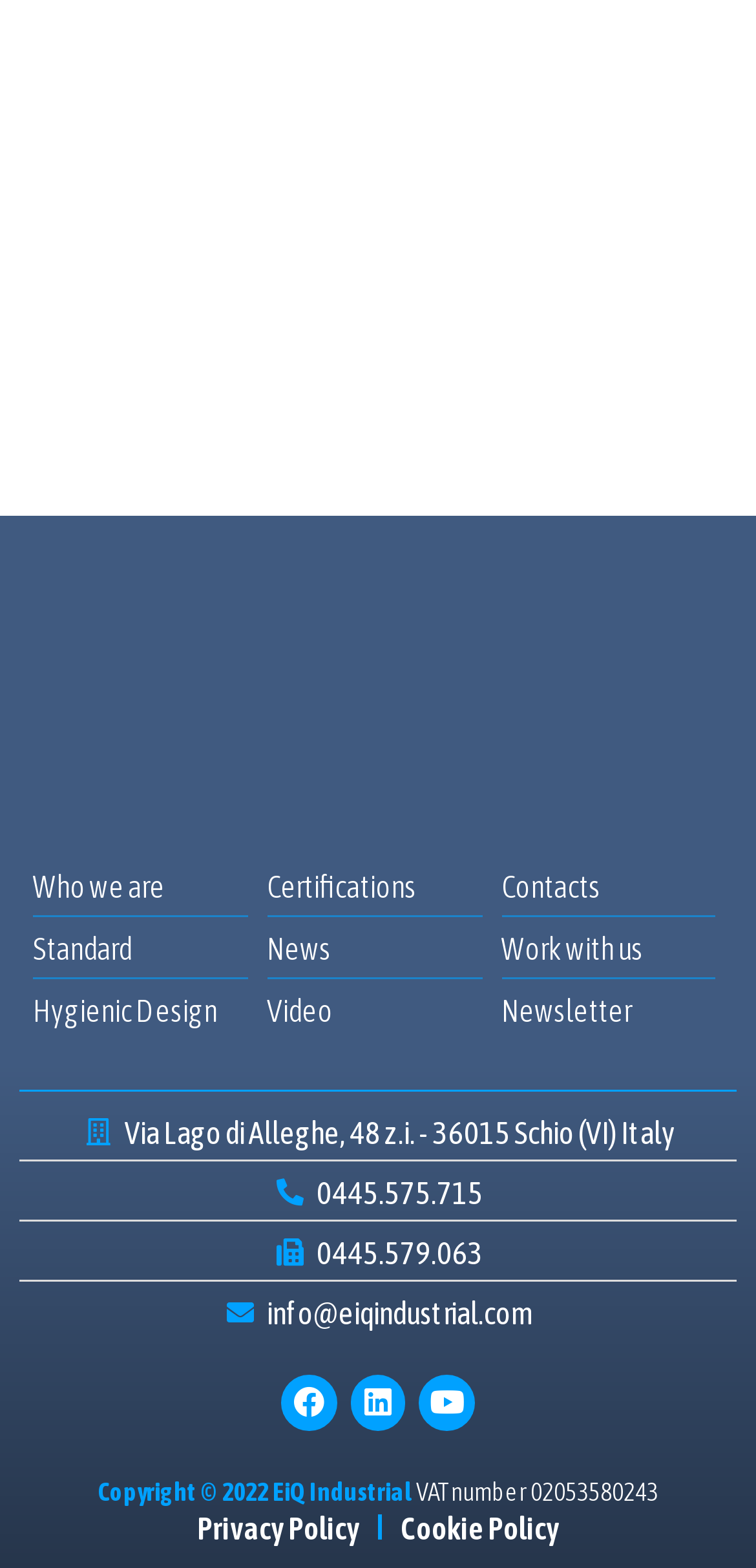Please identify the bounding box coordinates of the clickable area that will allow you to execute the instruction: "Check the company's Facebook page".

[0.371, 0.876, 0.445, 0.912]